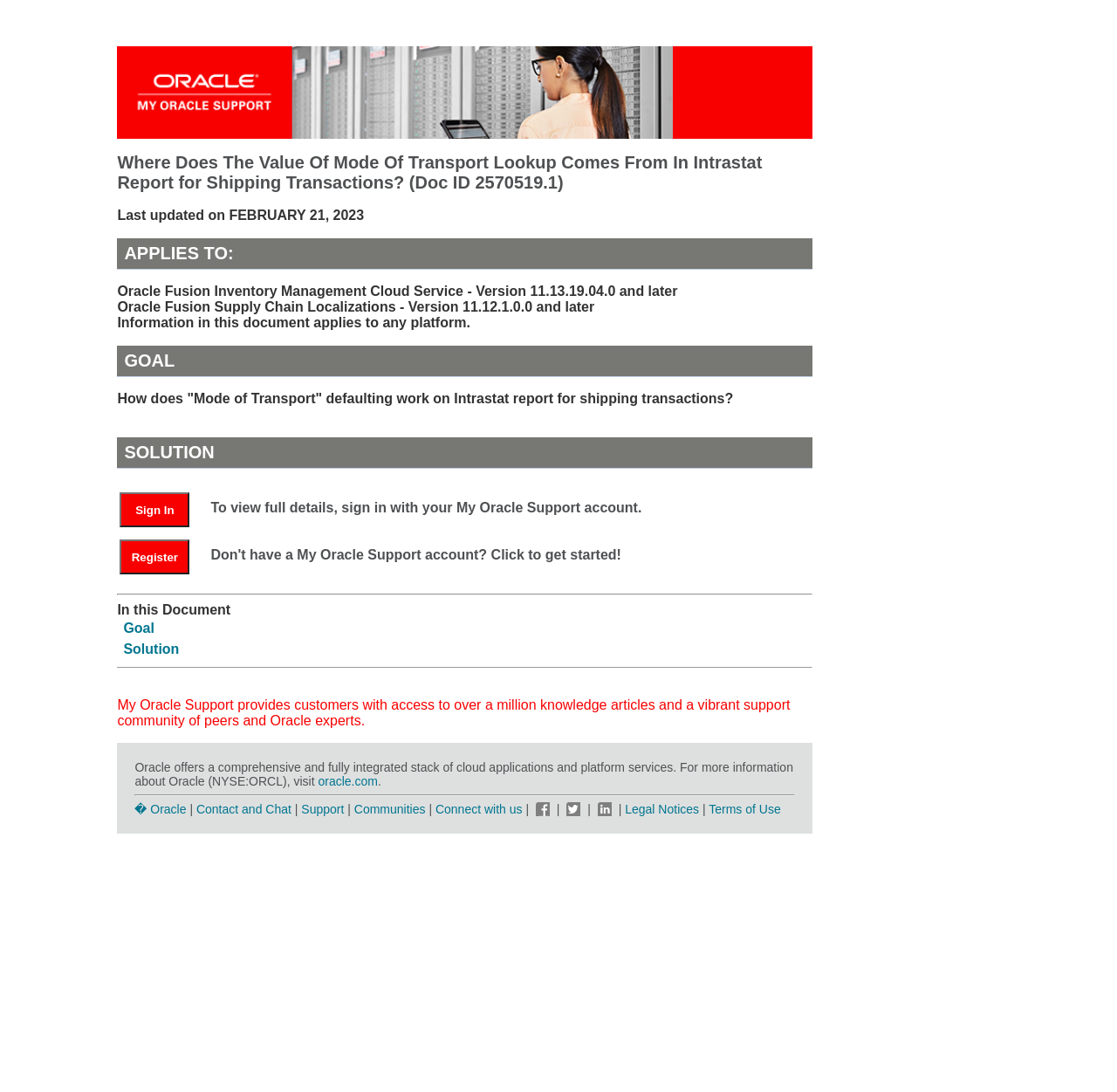Use a single word or phrase to answer the following:
What are the social media platforms provided at the bottom of the webpage?

Facebook, Twitter, Linked In